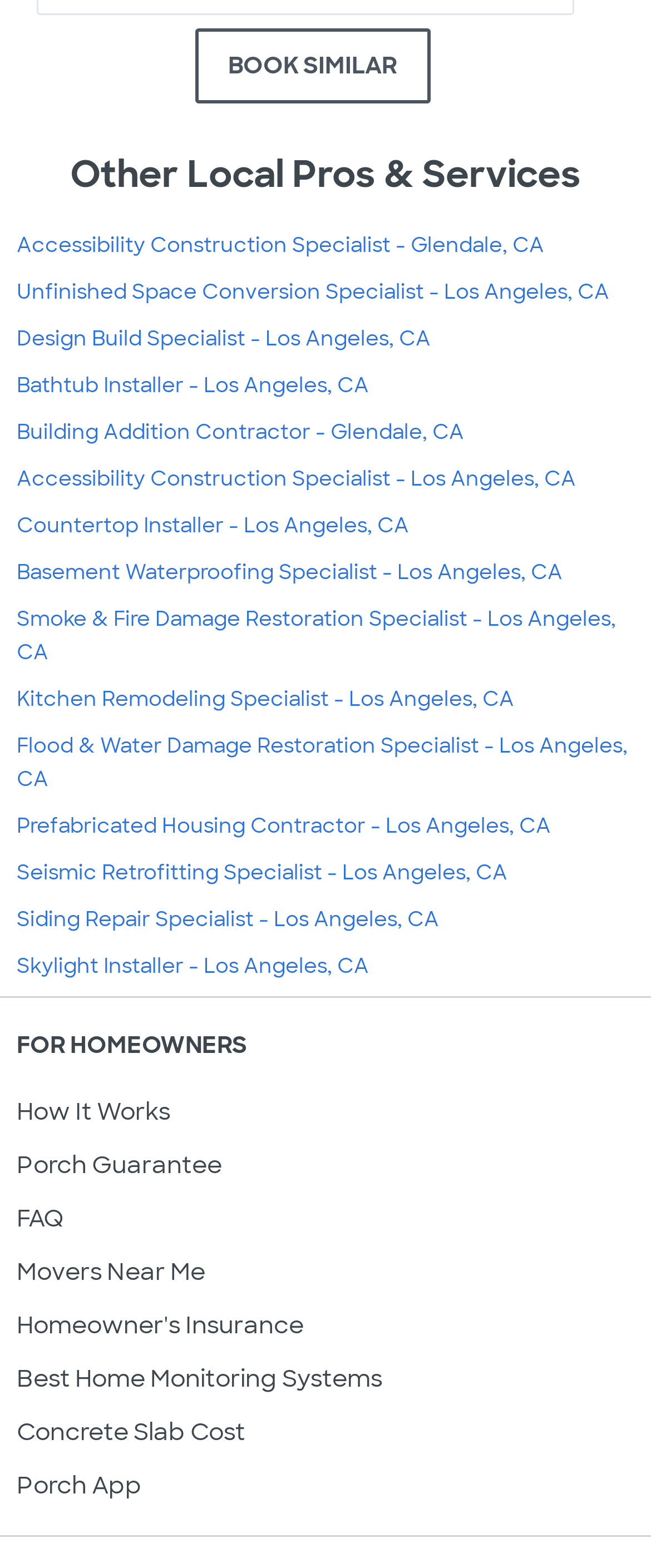Using the format (top-left x, top-left y, bottom-right x, bottom-right y), provide the bounding box coordinates for the described UI element. All values should be floating point numbers between 0 and 1: Porch App

[0.026, 0.937, 0.218, 0.956]